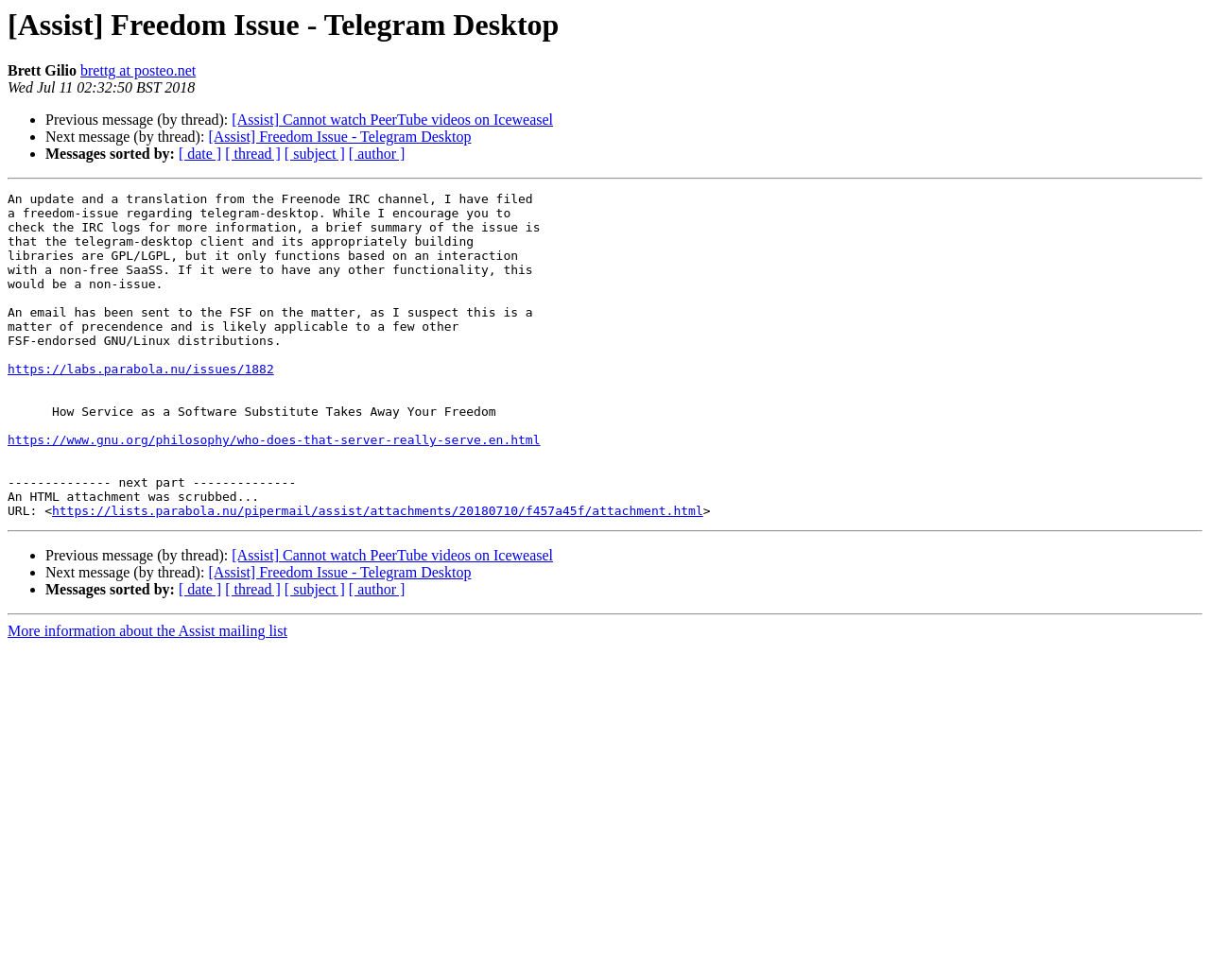What is the date of the message?
Answer the question with a single word or phrase by looking at the picture.

Wed Jul 11 02:32:50 BST 2018